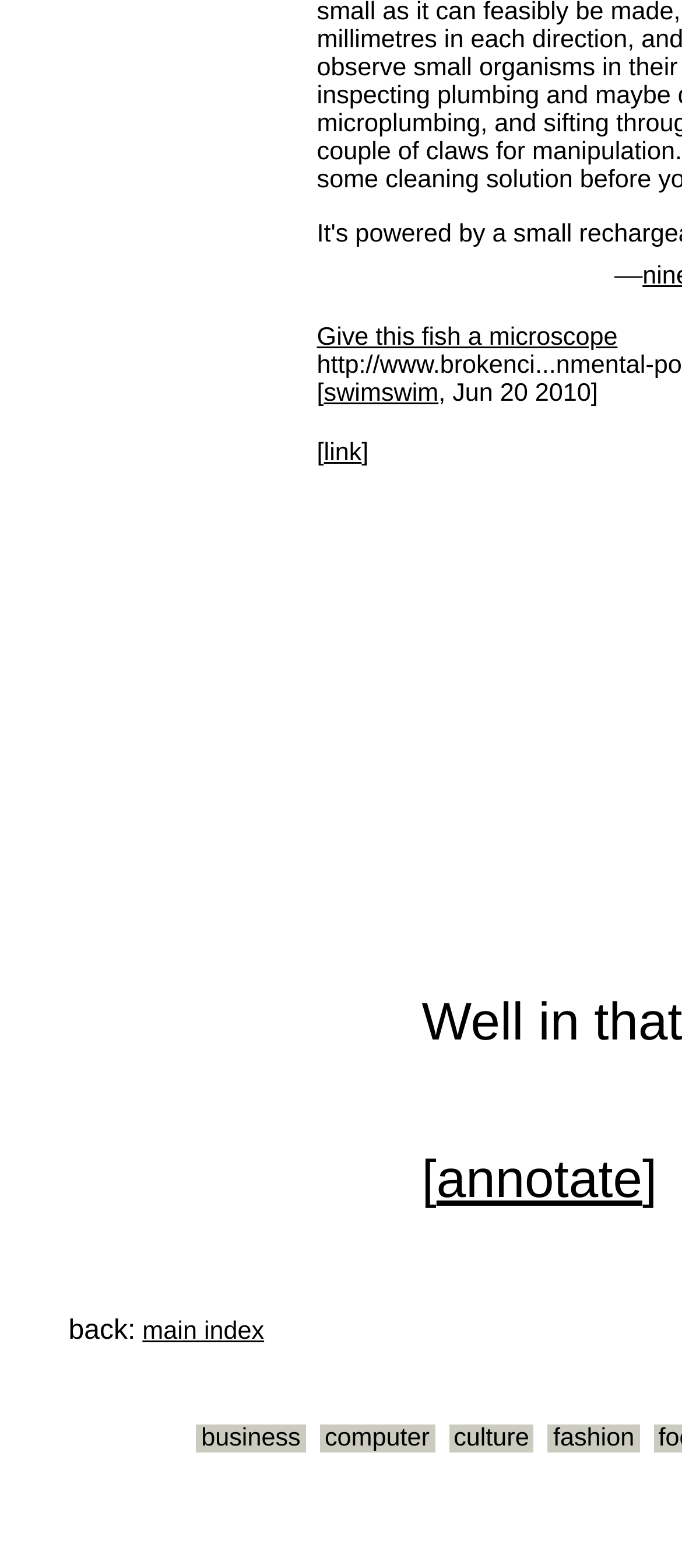Please answer the following question using a single word or phrase: 
What is the text of the link at the bottom left?

main index